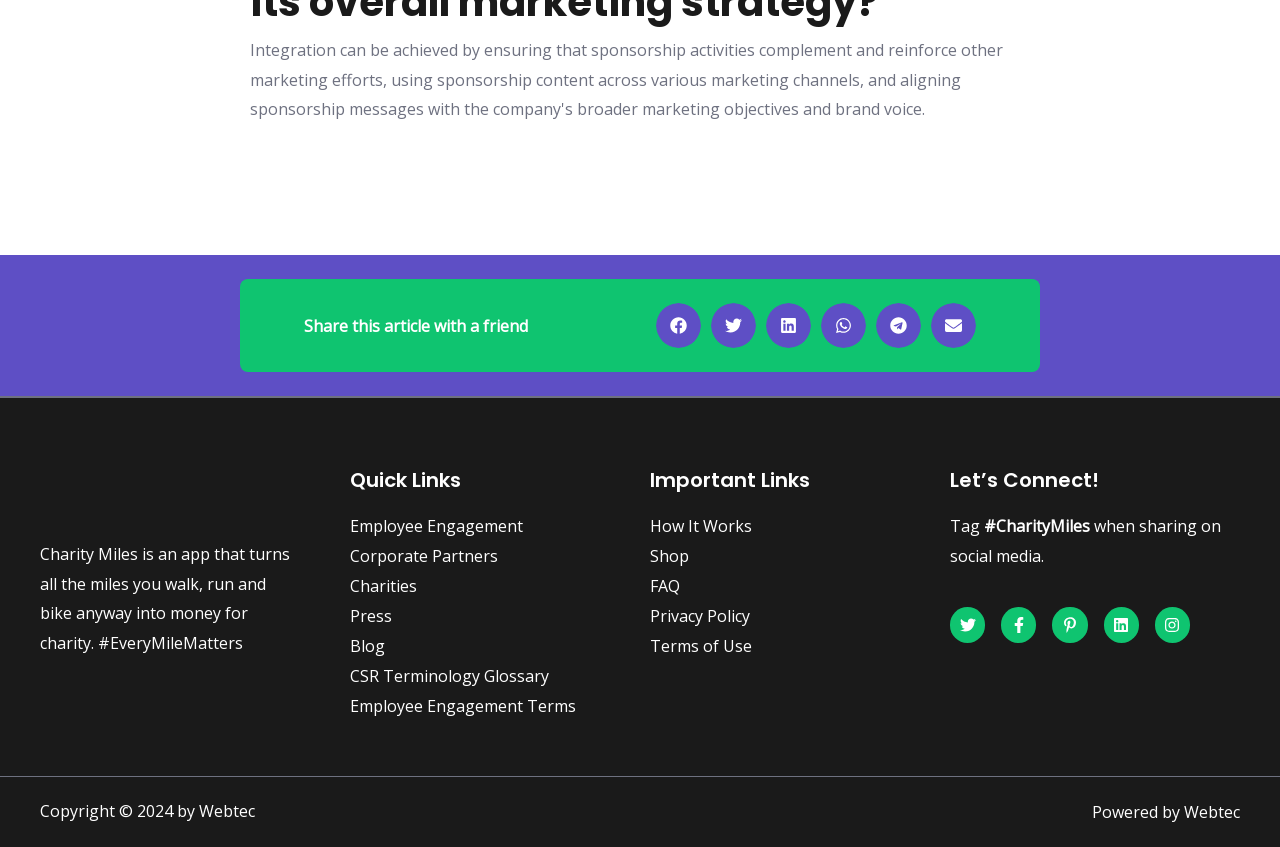Using the element description: "Employee Engagement", determine the bounding box coordinates. The coordinates should be in the format [left, top, right, bottom], with values between 0 and 1.

[0.273, 0.609, 0.492, 0.633]